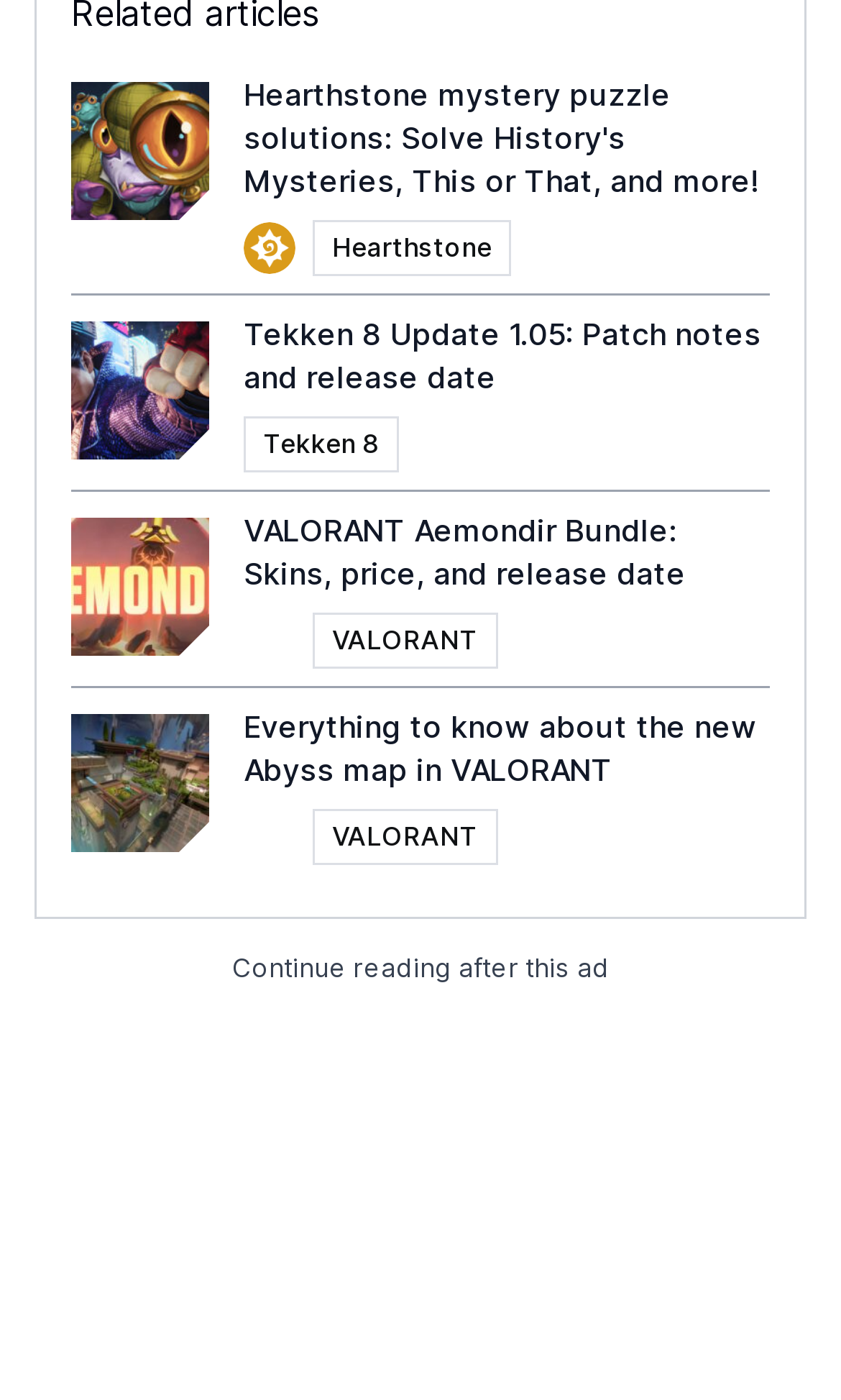What is the position of the 'Continue reading after this ad' text?
Examine the screenshot and reply with a single word or phrase.

Bottom